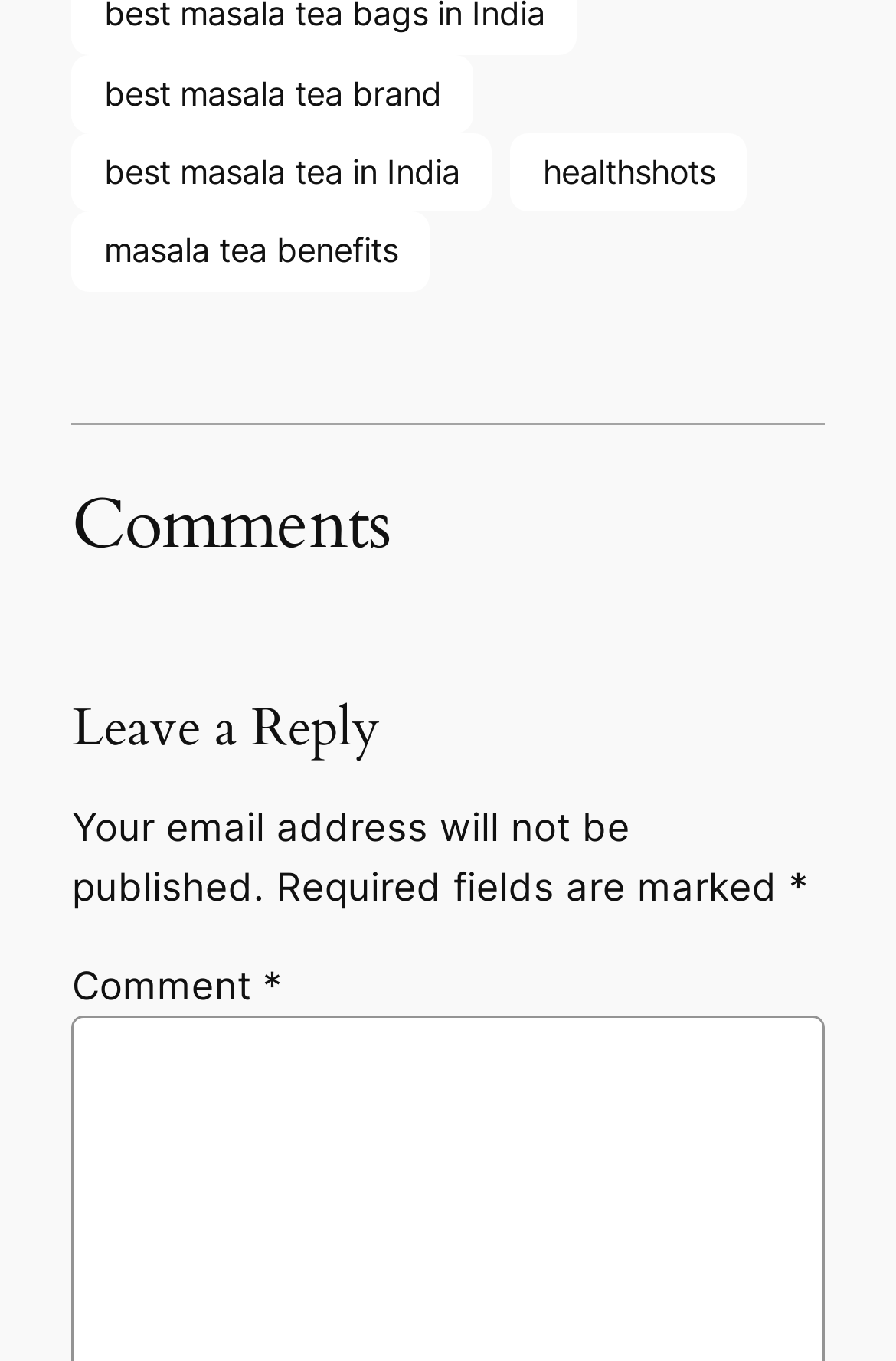Predict the bounding box of the UI element that fits this description: "healthshots".

[0.57, 0.771, 0.834, 0.829]